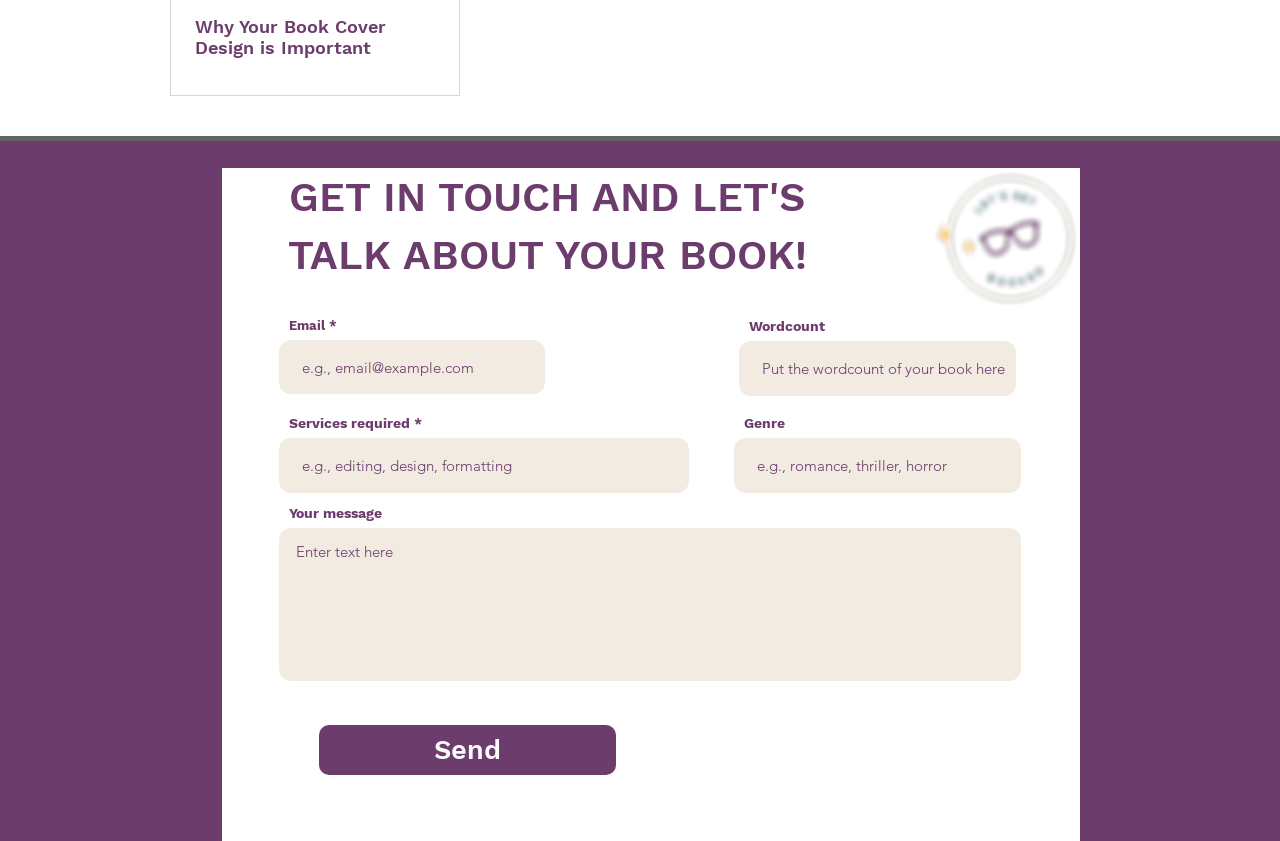How many social media links are there in the Social Bar?
Based on the visual, give a brief answer using one word or a short phrase.

3